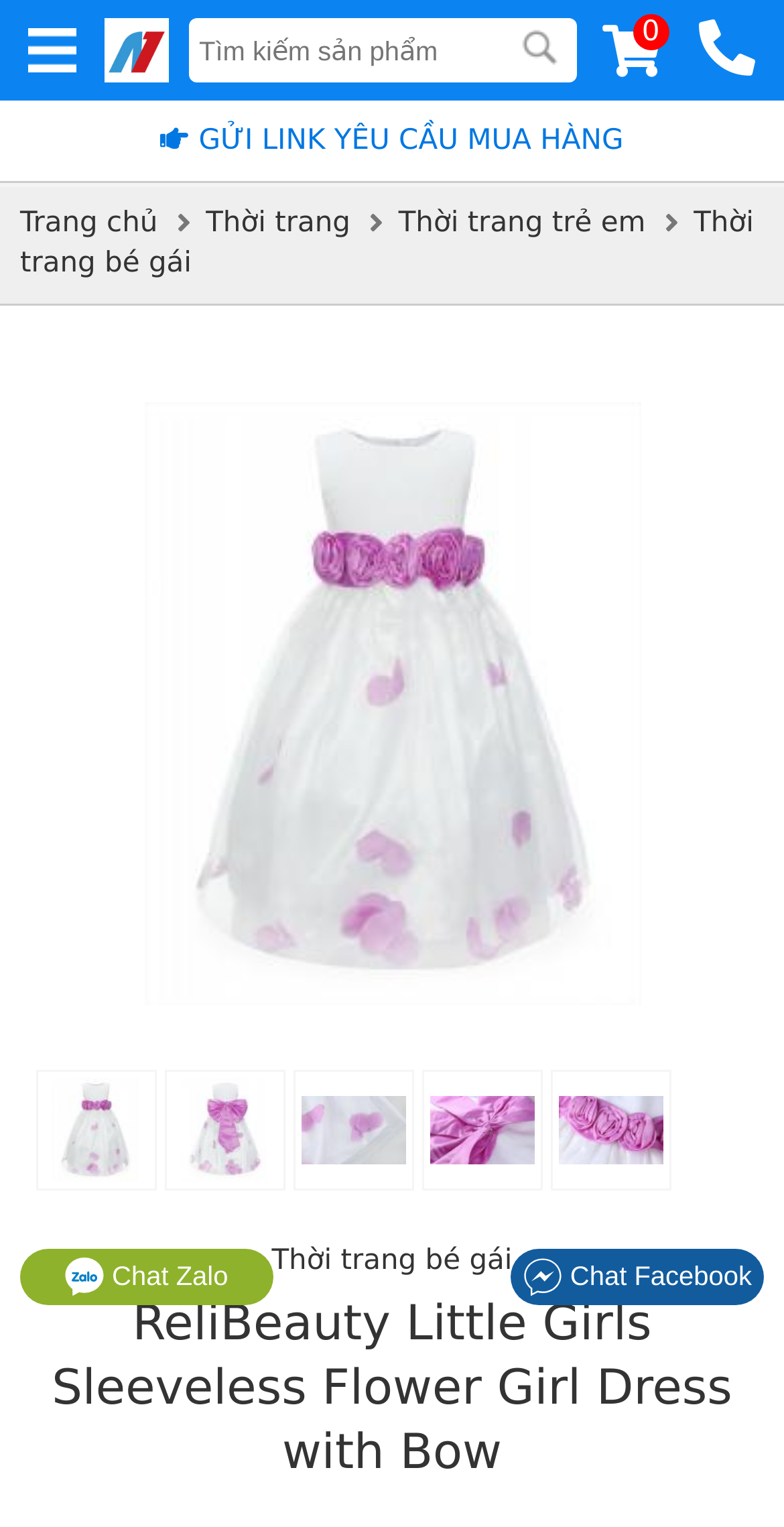Please extract the primary headline from the webpage.

ReliBeauty Little Girls Sleeveless Flower Girl Dress with Bow